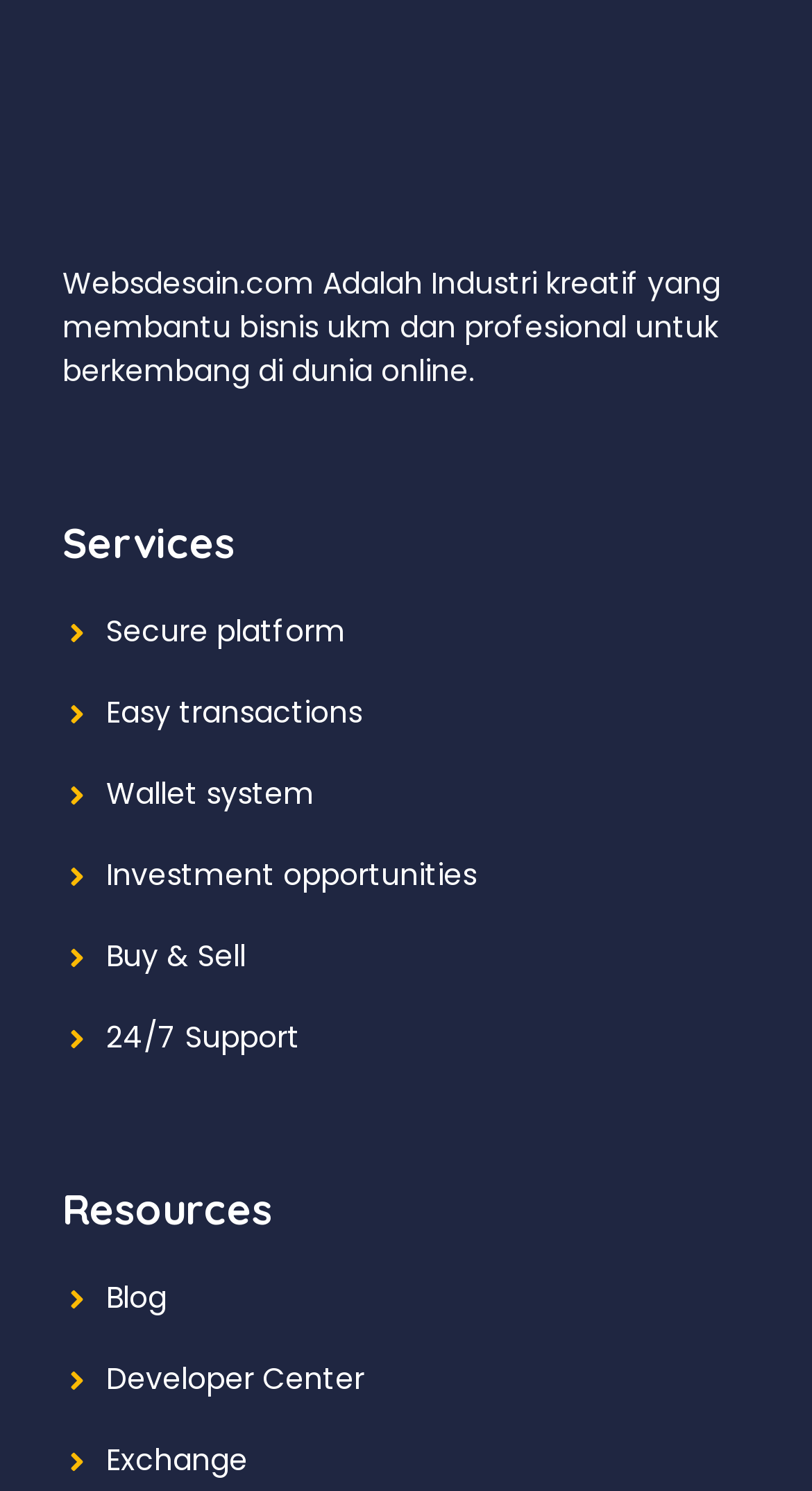Identify the bounding box of the UI element described as follows: "Buy & Sell". Provide the coordinates as four float numbers in the range of 0 to 1 [left, top, right, bottom].

[0.131, 0.627, 0.303, 0.655]